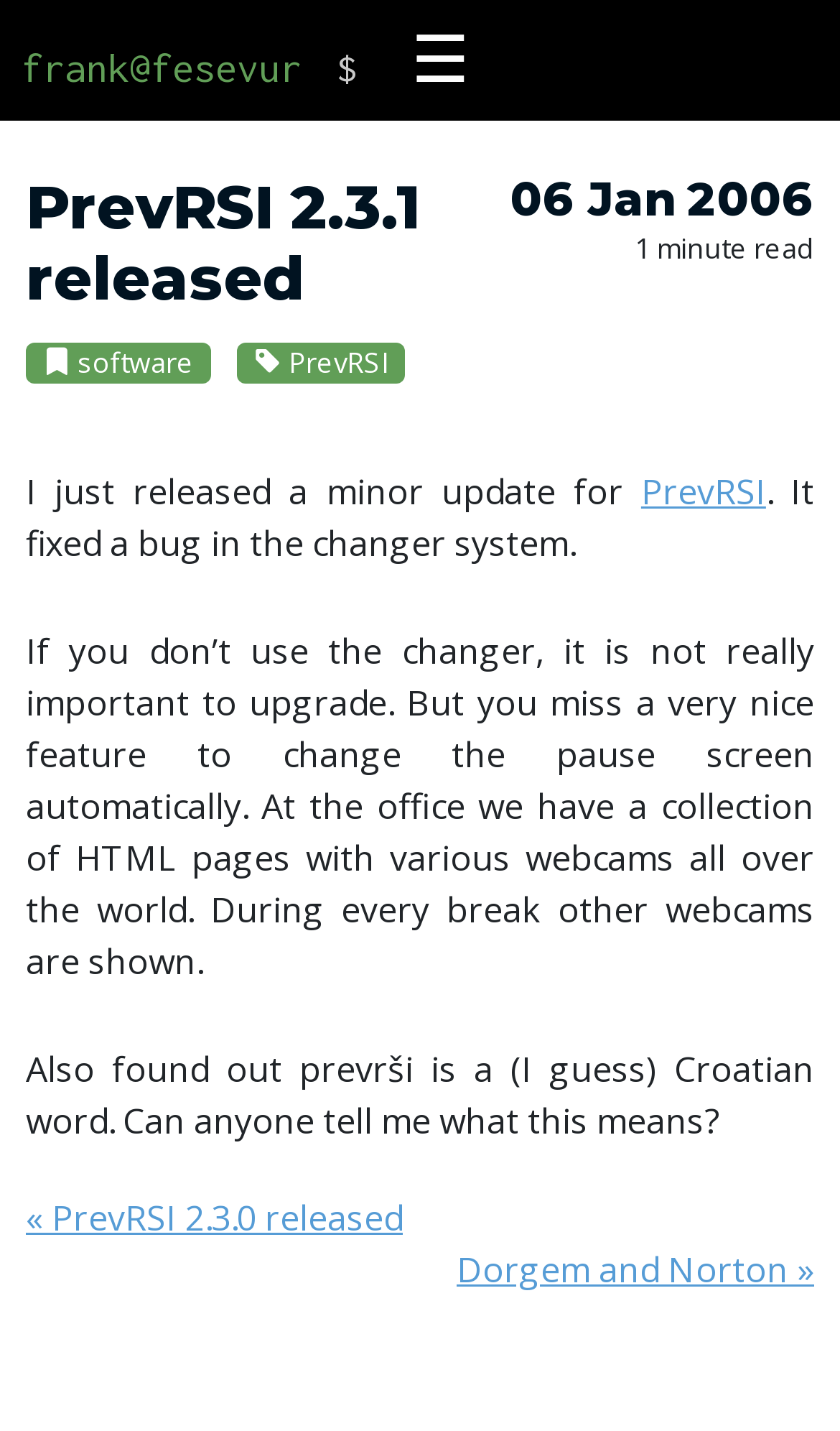What is the purpose of the changer system in PrevRSI?
We need a detailed and meticulous answer to the question.

According to the webpage, the changer system in PrevRSI is used to change the pause screen automatically, and it is mentioned as a nice feature that users might miss if they don't upgrade to the latest version.